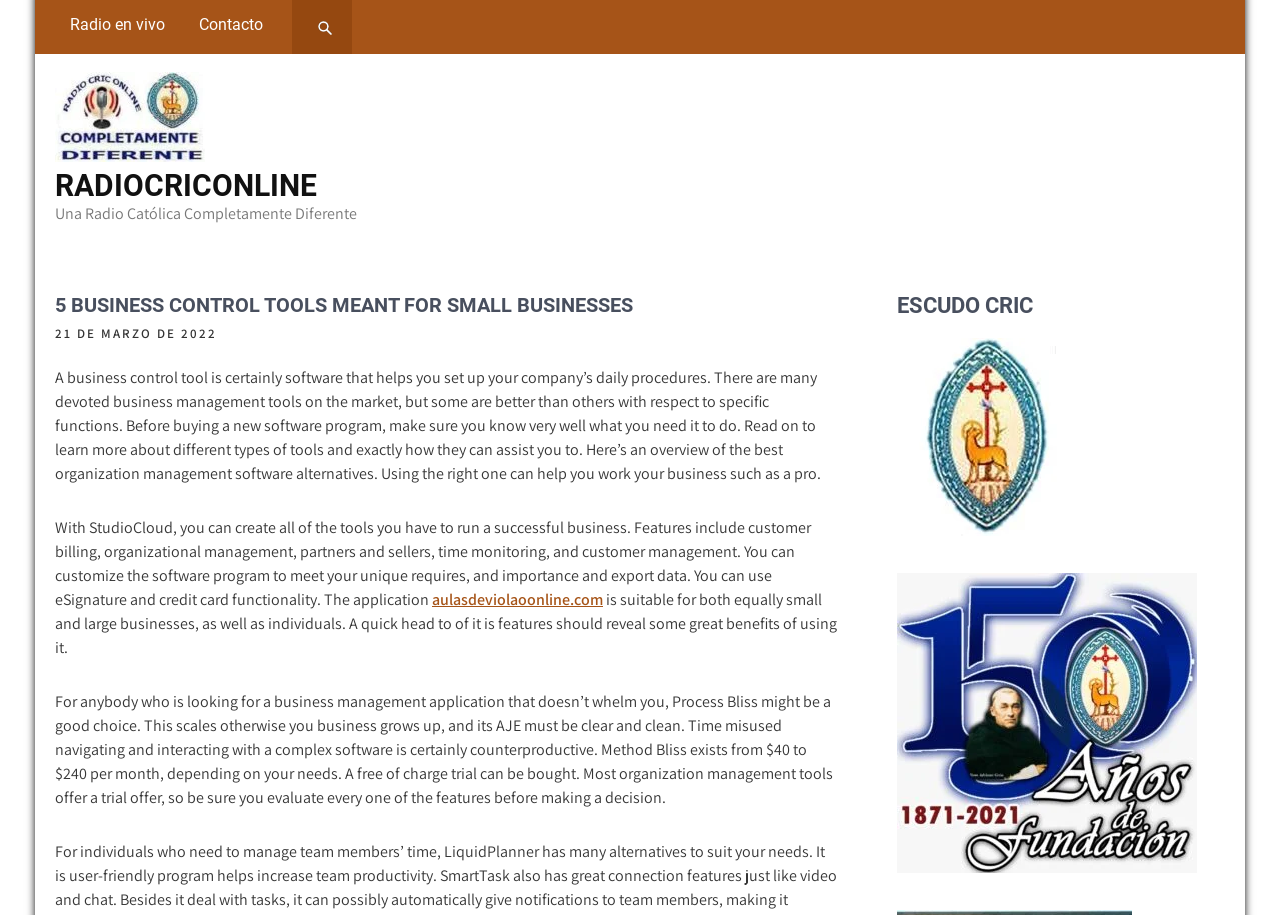Generate a thorough explanation of the webpage's elements.

The webpage is about Radiocriconline, a Catholic radio station, and features an article titled "5 Business Control Tools Meant for Small Businesses". At the top, there are three links: "Radio en vivo", "Contacto", and a search box with a "Search" button. Below these, there is a logo of Radiocriconline, which is an image, accompanied by a link to the radio station's homepage.

The main content of the page is divided into two sections. On the left, there is a header section with the title "RADIOCRICONLINE" and a subtitle "Una Radio Católica Completamente Diferente". Below this, there is a header with the title of the article "5 BUSINESS CONTROL TOOLS MEANT FOR SMALL BUSINESSES" and a date "21 DE MARZO DE 2022".

On the right, there is a section with a brief introduction to business control tools, explaining what they are and how they can help businesses. This is followed by a description of StudioCloud, a business management software that offers various features such as customer billing, organizational management, and time monitoring. There is also a link to aurlasdeviolaoonline.com.

Further down, there is a description of Process Bliss, another business management application that is suitable for small and large businesses, as well as individuals. The text explains its features and pricing.

At the bottom of the page, there are two complementary sections, one with a heading "ESCUDO CRIC" and another with no heading.